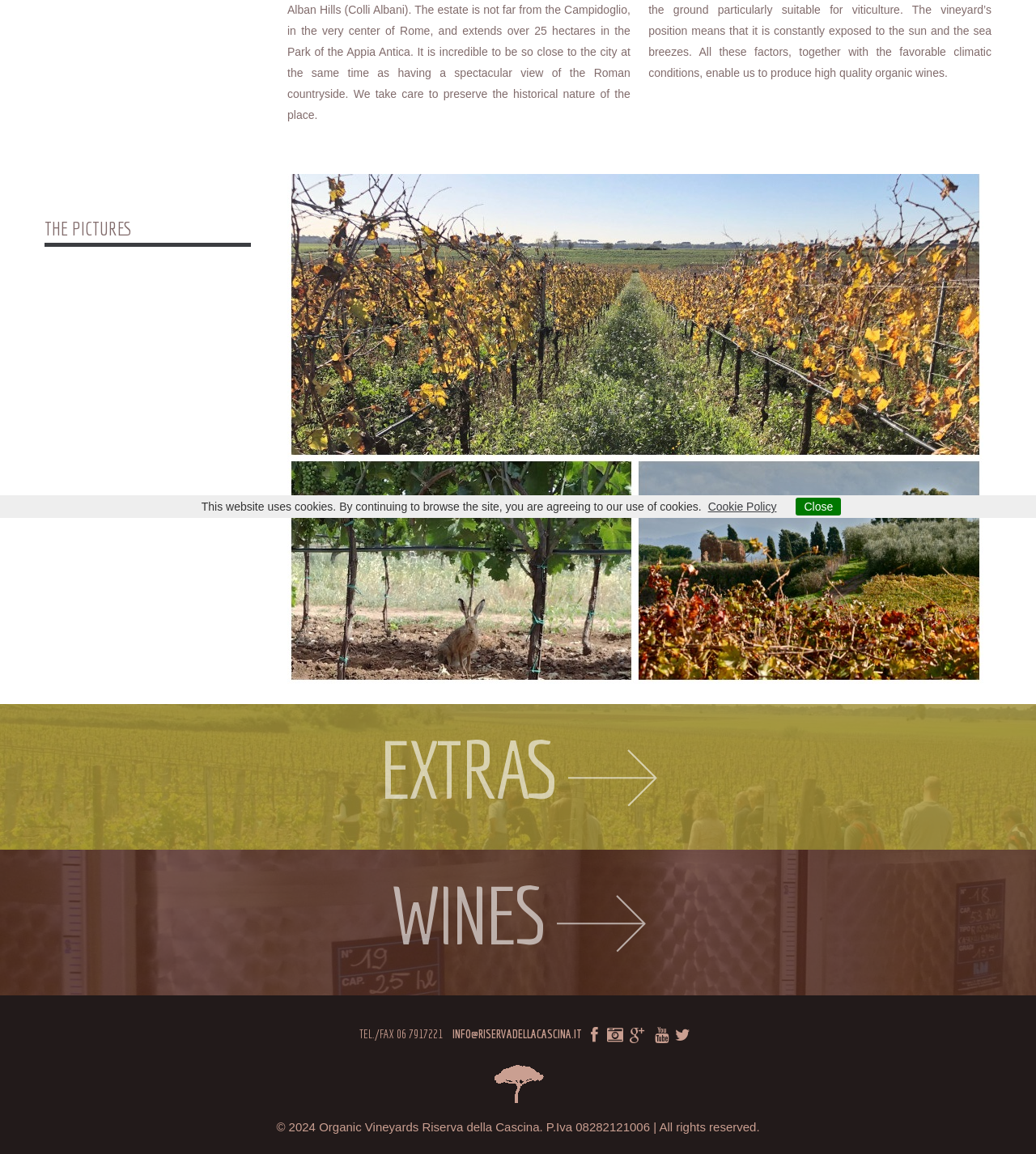Extract the bounding box coordinates of the UI element described: "Cookie Policy". Provide the coordinates in the format [left, top, right, bottom] with values ranging from 0 to 1.

[0.683, 0.433, 0.75, 0.445]